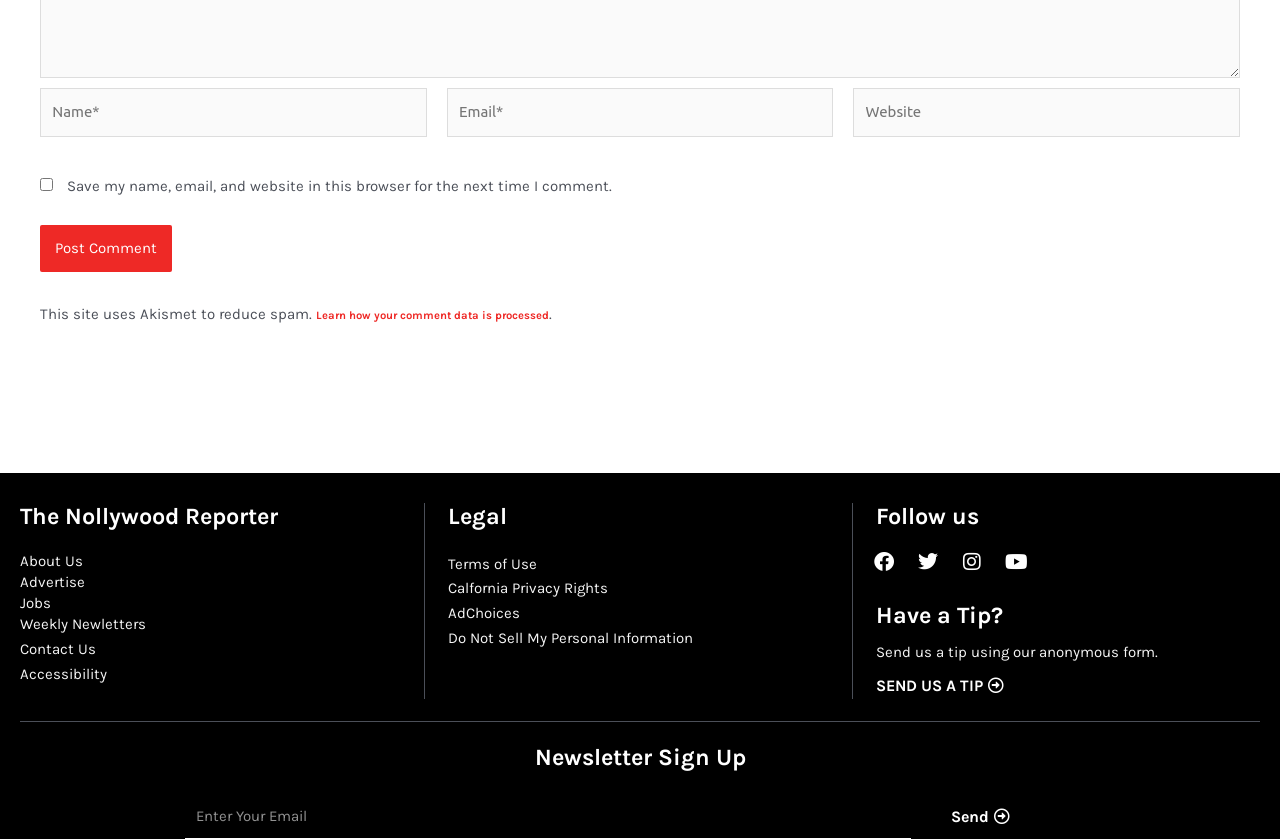What social media platforms can users follow the website on?
From the image, provide a succinct answer in one word or a short phrase.

Facebook, Twitter, Instagram, Youtube